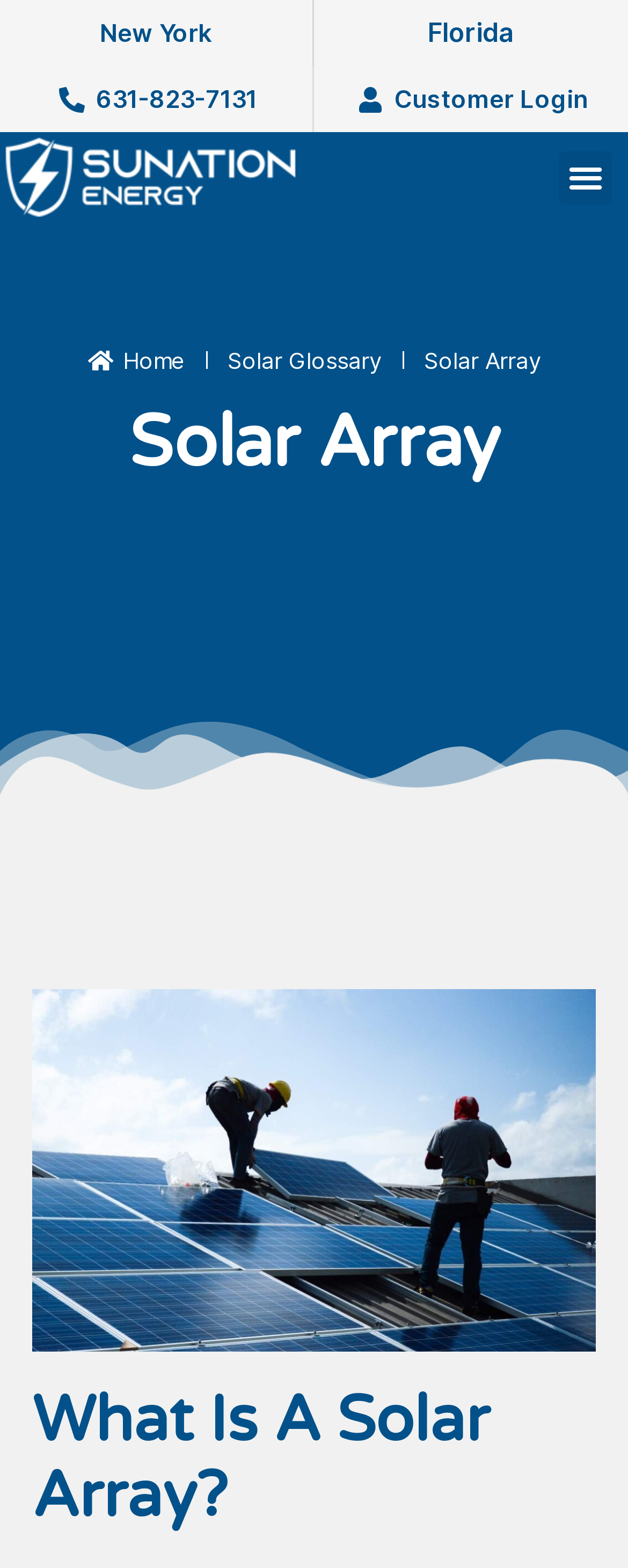Give a detailed account of the webpage.

The webpage is about solar arrays, with a focus on defining what a solar array is. At the top left of the page, there are two links to specific locations, "New York" and "Florida". To the right of these links, there are two more links, "631-823-7131" and "Customer Login". A "Menu Toggle" button is located at the top right corner of the page.

Below these top-level elements, there are three links arranged horizontally, labeled "Home", "Solar Glossary", and "Solar Array". The main content of the page is headed by a title "Solar Array" and a subheading "What Is A Solar Array?", which occupies a significant portion of the page.